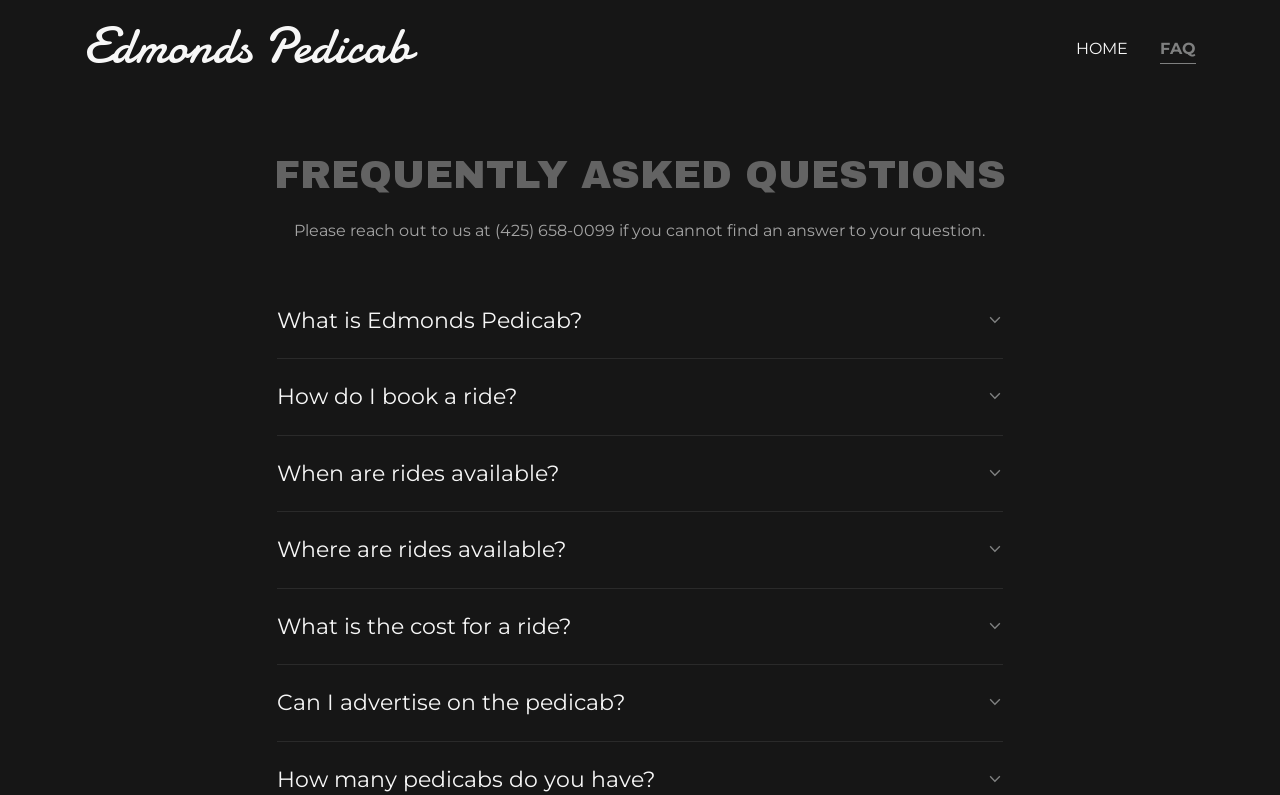Indicate the bounding box coordinates of the clickable region to achieve the following instruction: "Click on the HOME link."

[0.836, 0.038, 0.886, 0.084]